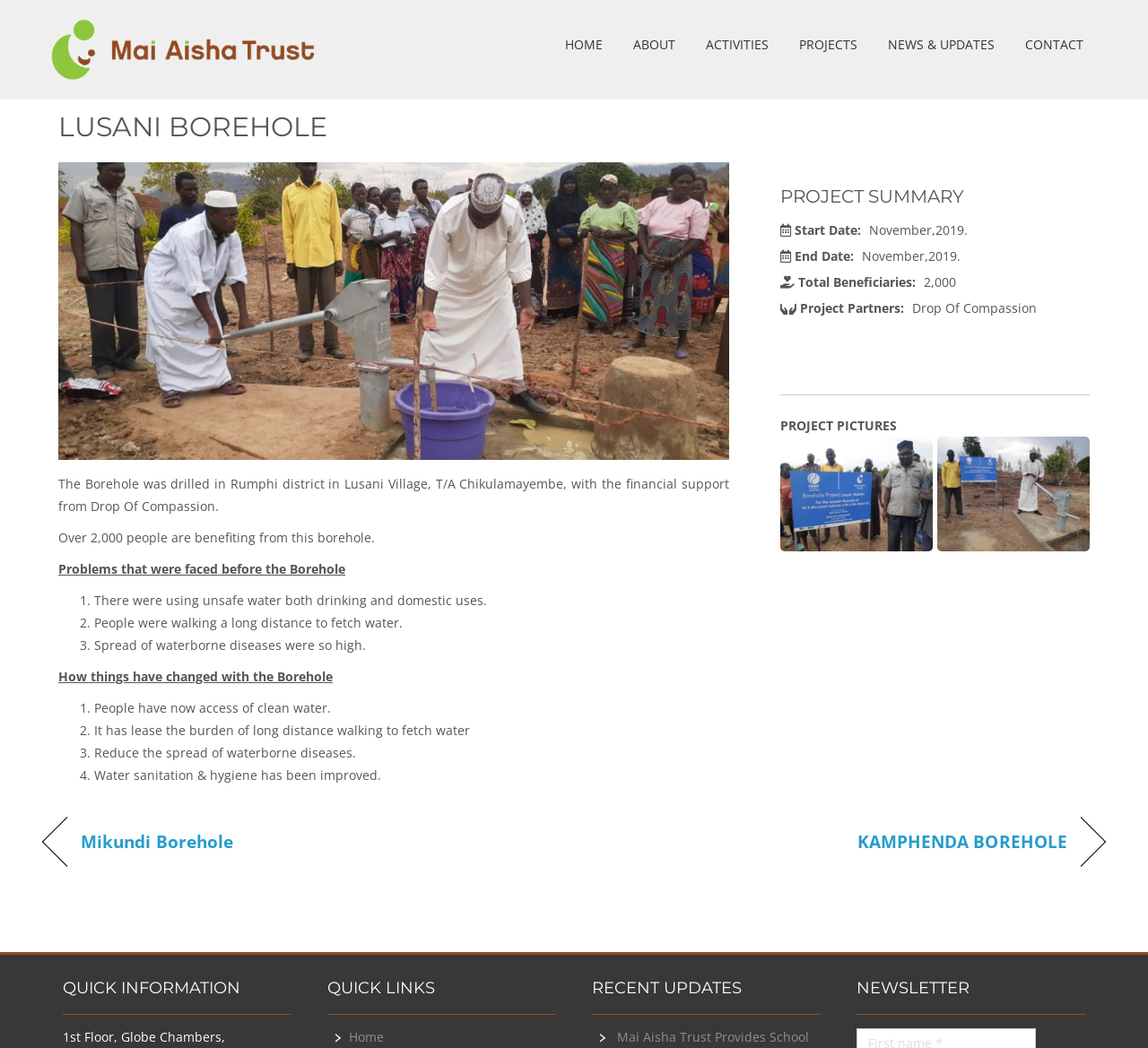What is the name of the project partner?
Answer the question with a single word or phrase by looking at the picture.

Drop Of Compassion